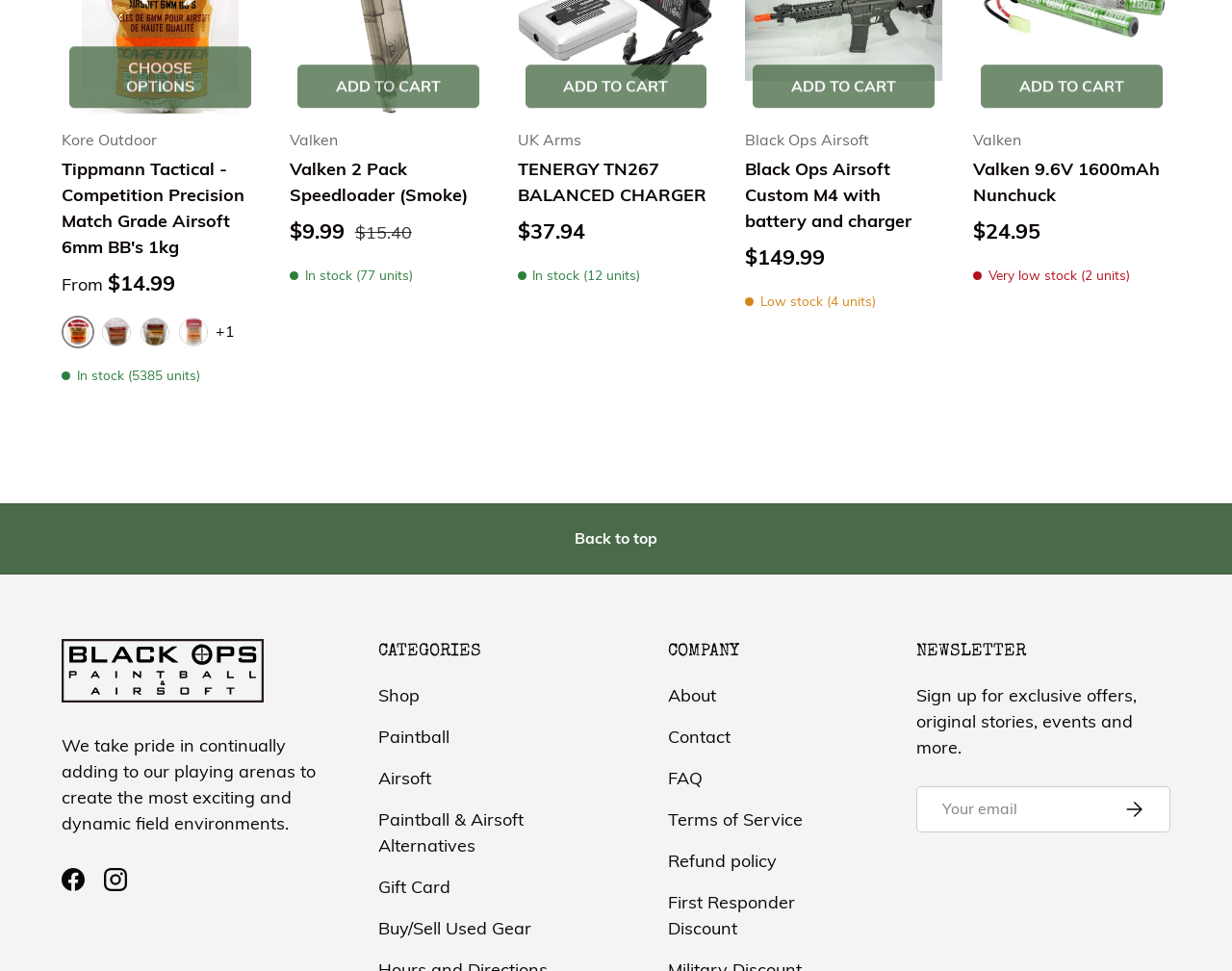Use a single word or phrase to answer the question: 
What is the price of the Black Ops Airsoft Custom M4 with battery and charger?

$149.99